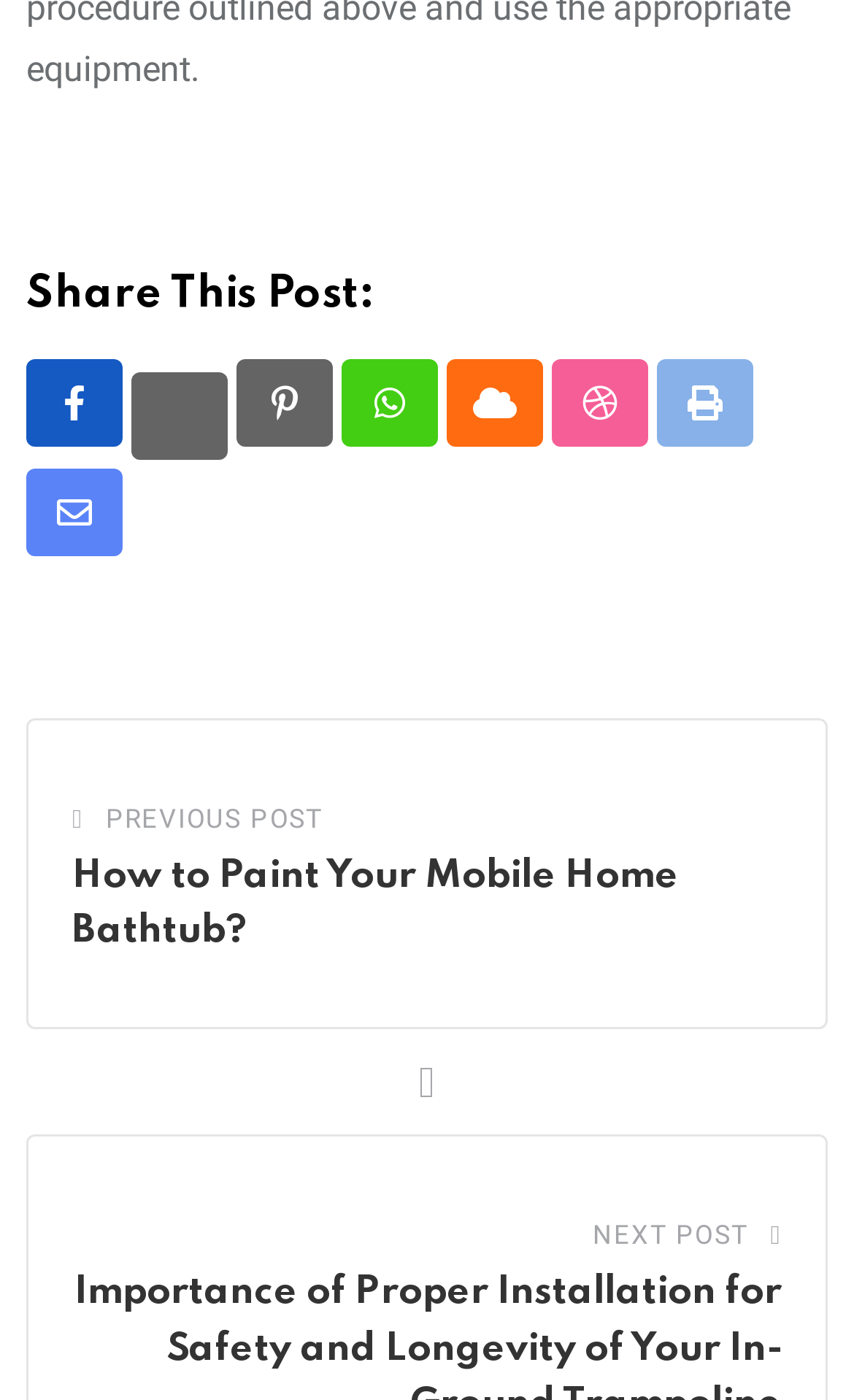Identify the bounding box coordinates necessary to click and complete the given instruction: "View the next post".

[0.694, 0.86, 0.876, 0.904]